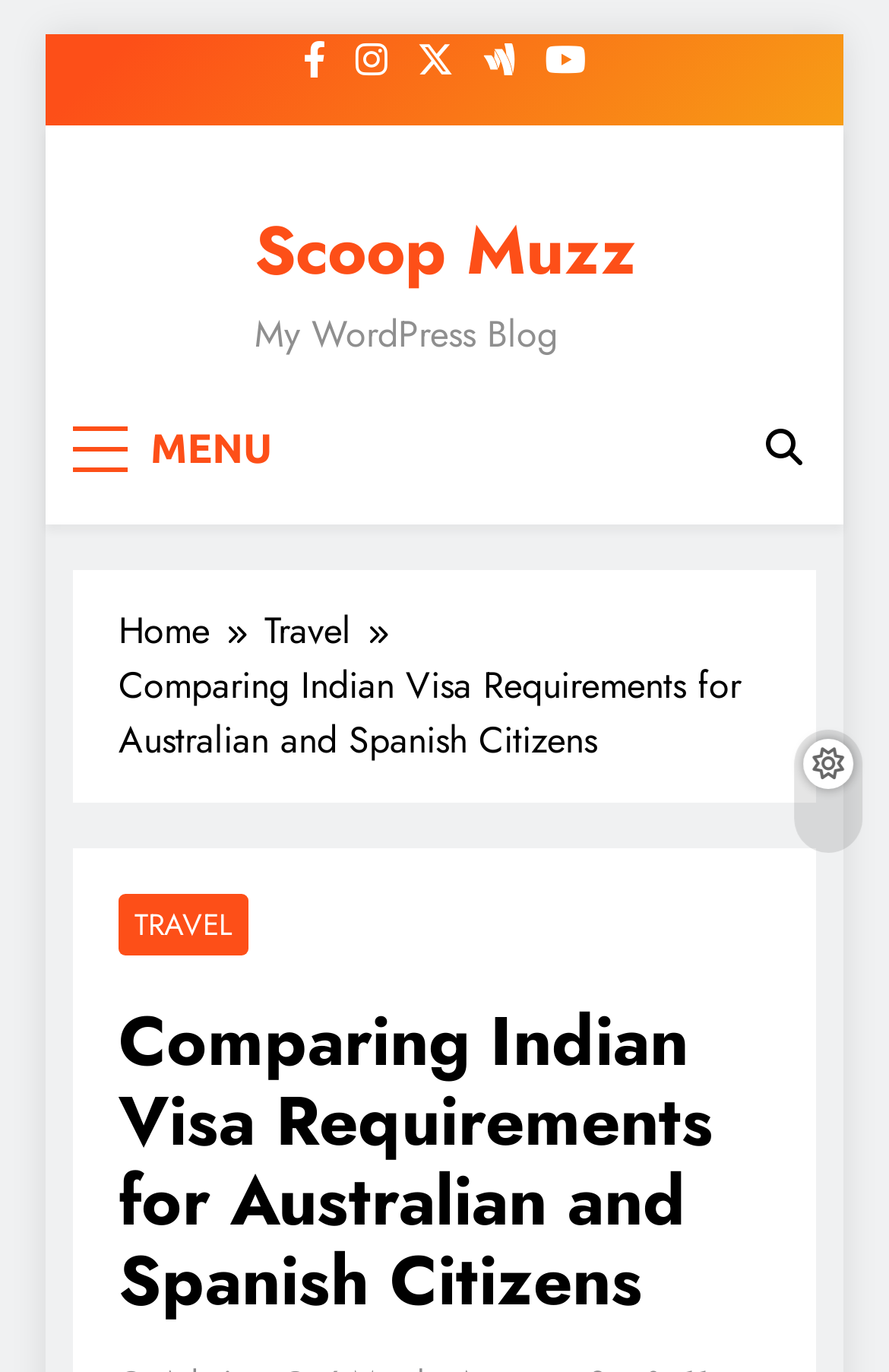Illustrate the webpage's structure and main components comprehensively.

This webpage appears to be a blog post about comparing Indian visa requirements for Australian and Spanish citizens. At the top left corner, there is a "Skip to content" link. Next to it, there are several social media icons, including Facebook, Twitter, and Instagram, represented by their respective logos. 

The website's logo, "Scoop Muzz", is located at the top center, accompanied by the text "My WordPress Blog" below it. On the top right, there is a "MENU" button and a search icon.

Below the top section, there is a navigation bar with breadcrumbs, showing the path "Home > Travel > Comparing Indian Visa Requirements for Australian and Spanish Citizens". The title of the blog post, "Comparing Indian Visa Requirements for Australian and Spanish Citizens", is displayed prominently in the middle of the page. 

There is a subheading or category label "TRAVEL" above the main title. The main content of the blog post starts below the title, but its text is not provided in the accessibility tree.